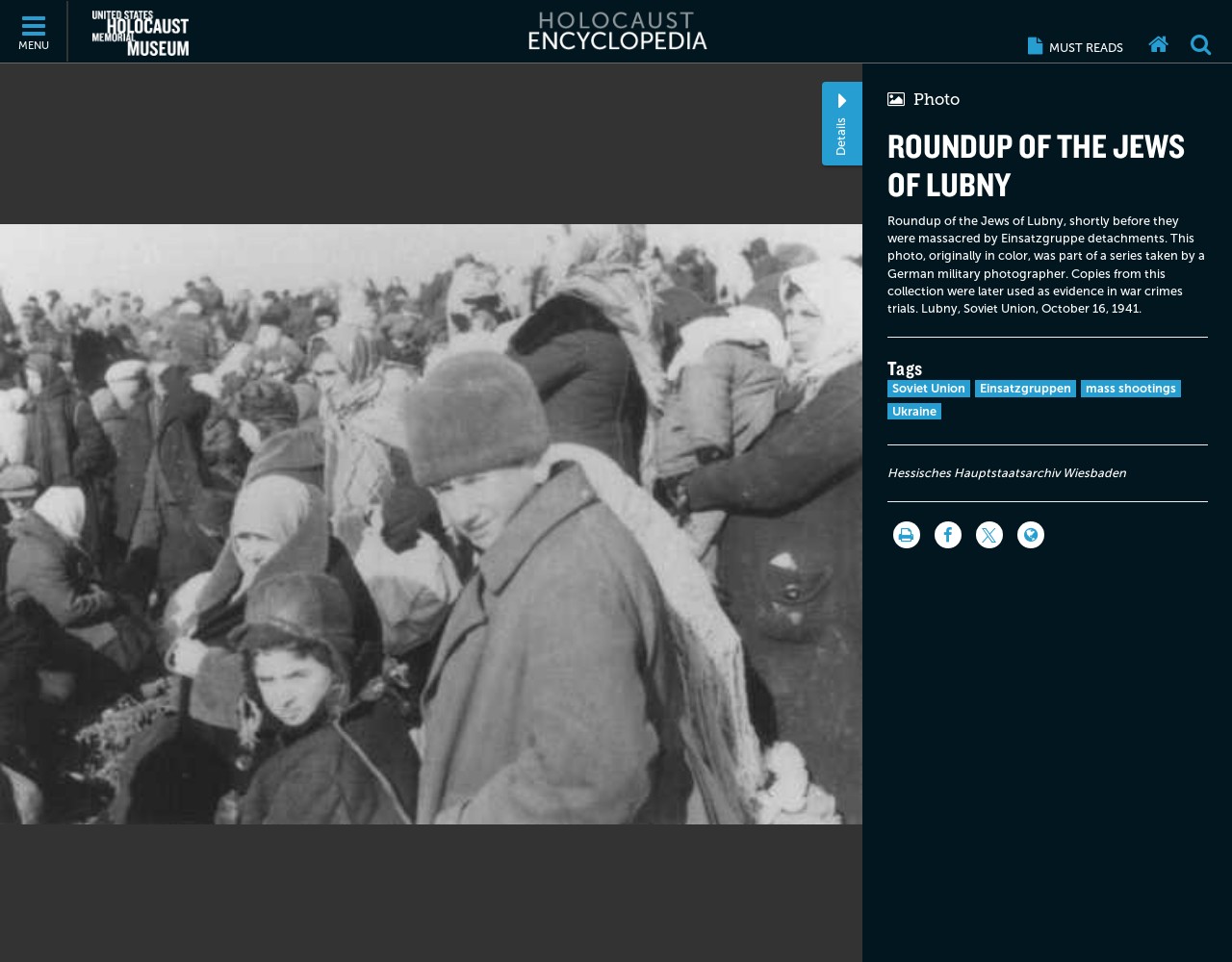Identify the bounding box coordinates of the element to click to follow this instruction: 'Visit the Heterodox Academy homepage'. Ensure the coordinates are four float values between 0 and 1, provided as [left, top, right, bottom].

None